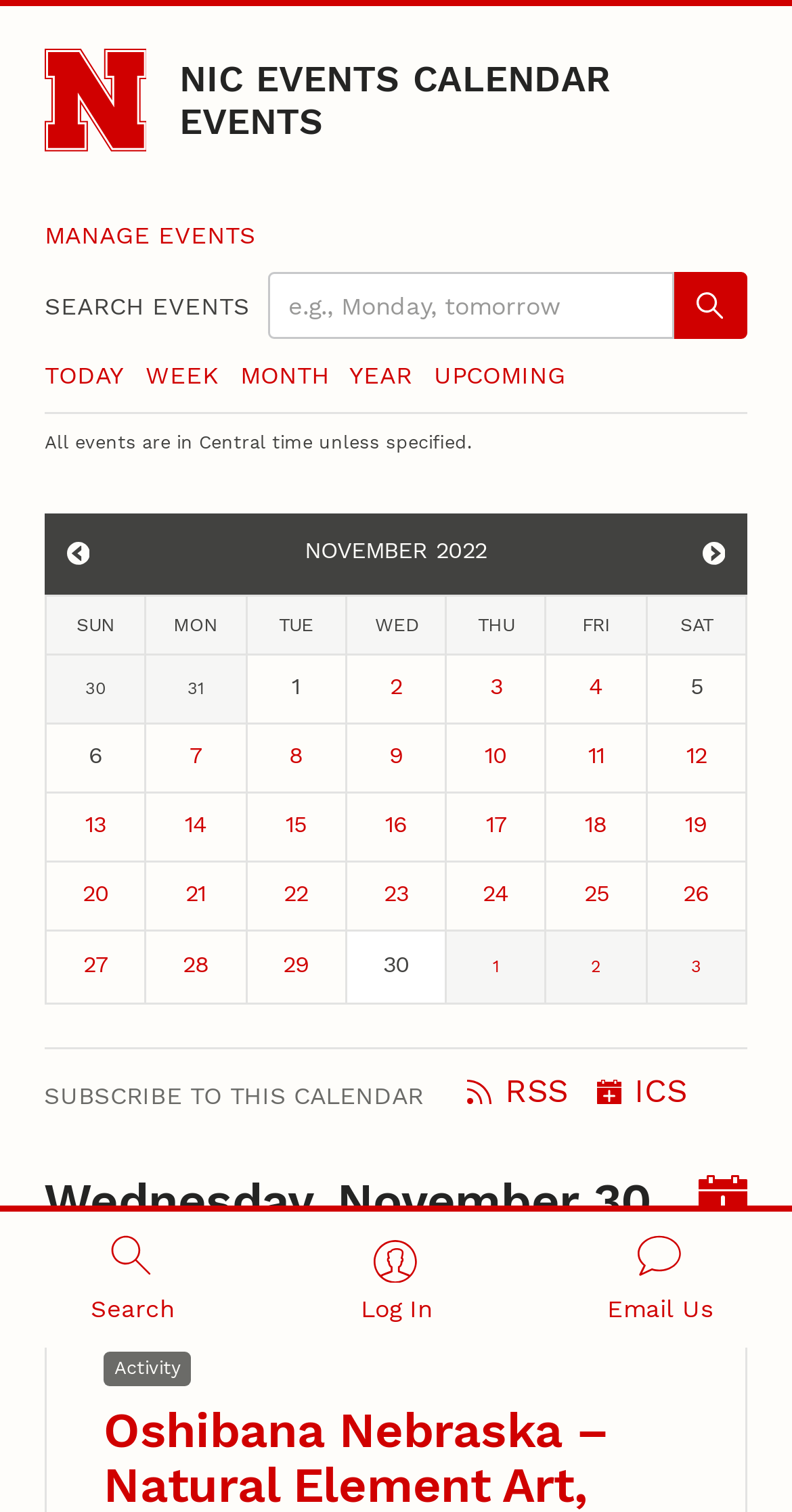Please find and give the text of the main heading on the webpage.

Wednesday, November 30